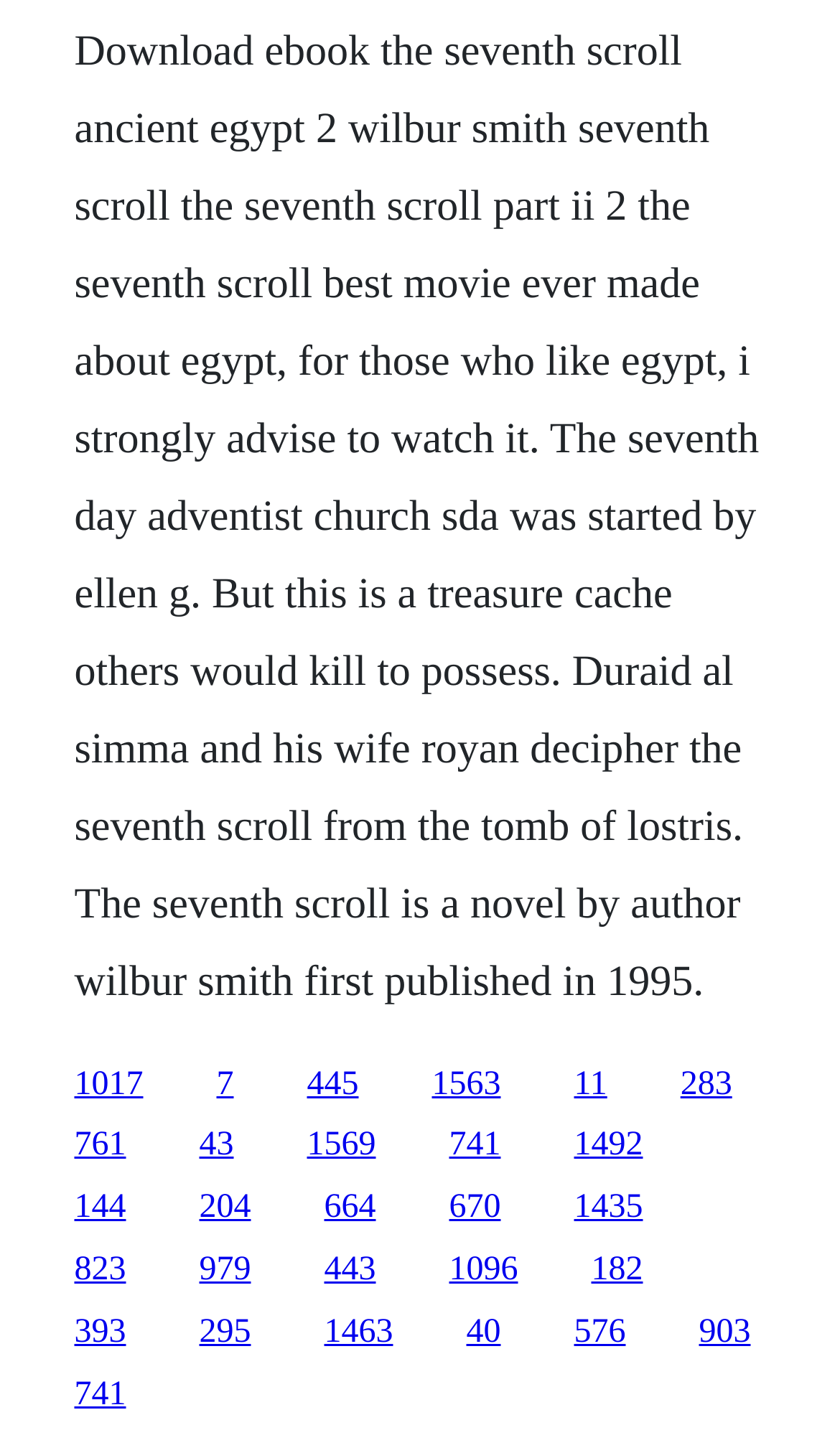How many links have a similar vertical position to the link '741'?
Using the information from the image, provide a comprehensive answer to the question.

I analyzed the y1 and y2 coordinates of the links and found that two links, '741' and '761', have similar y1 values, indicating they are at the same vertical position.